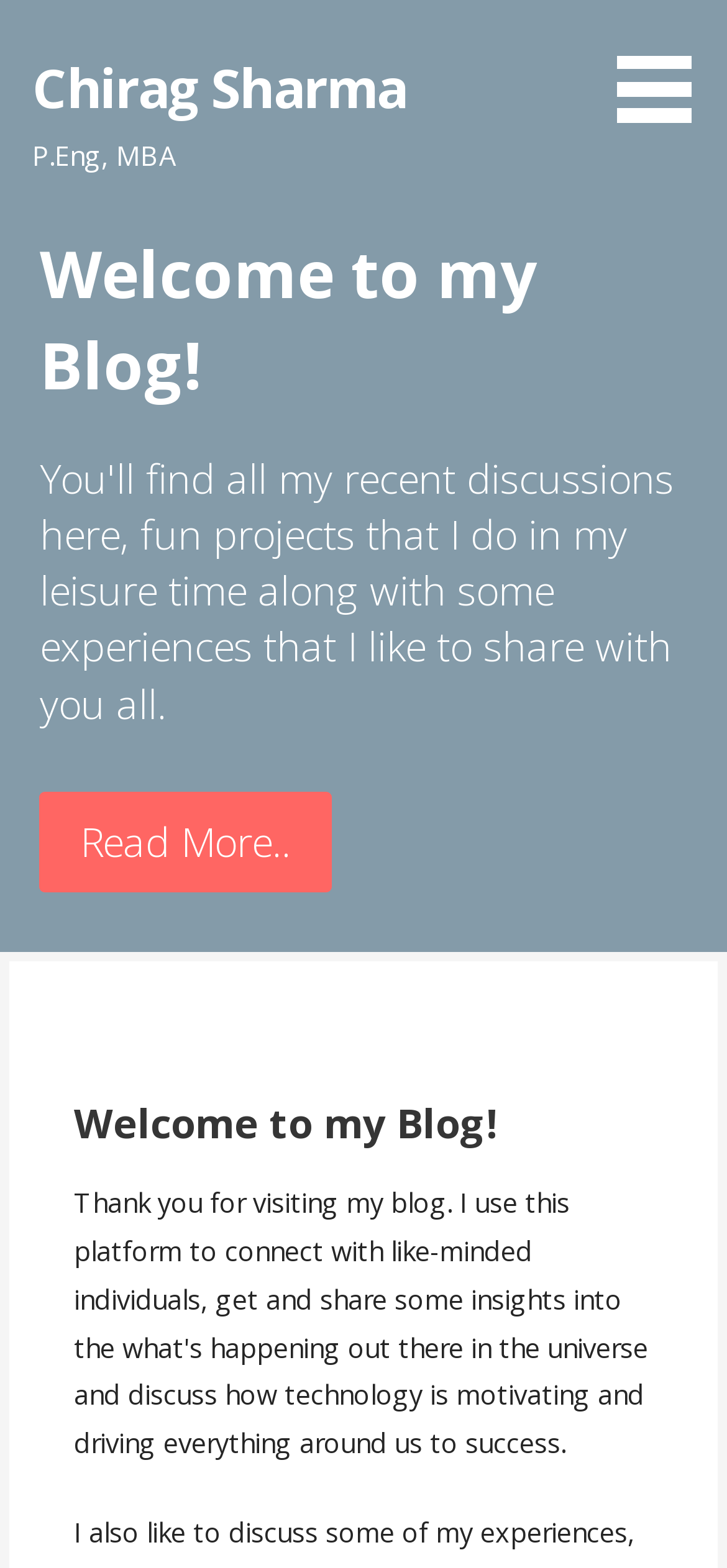Is there a link to read more about the first blog post?
Please respond to the question thoroughly and include all relevant details.

Below the heading 'Welcome to my Blog!' there is a link 'Read More..' which suggests that users can click on it to read more about the first blog post.